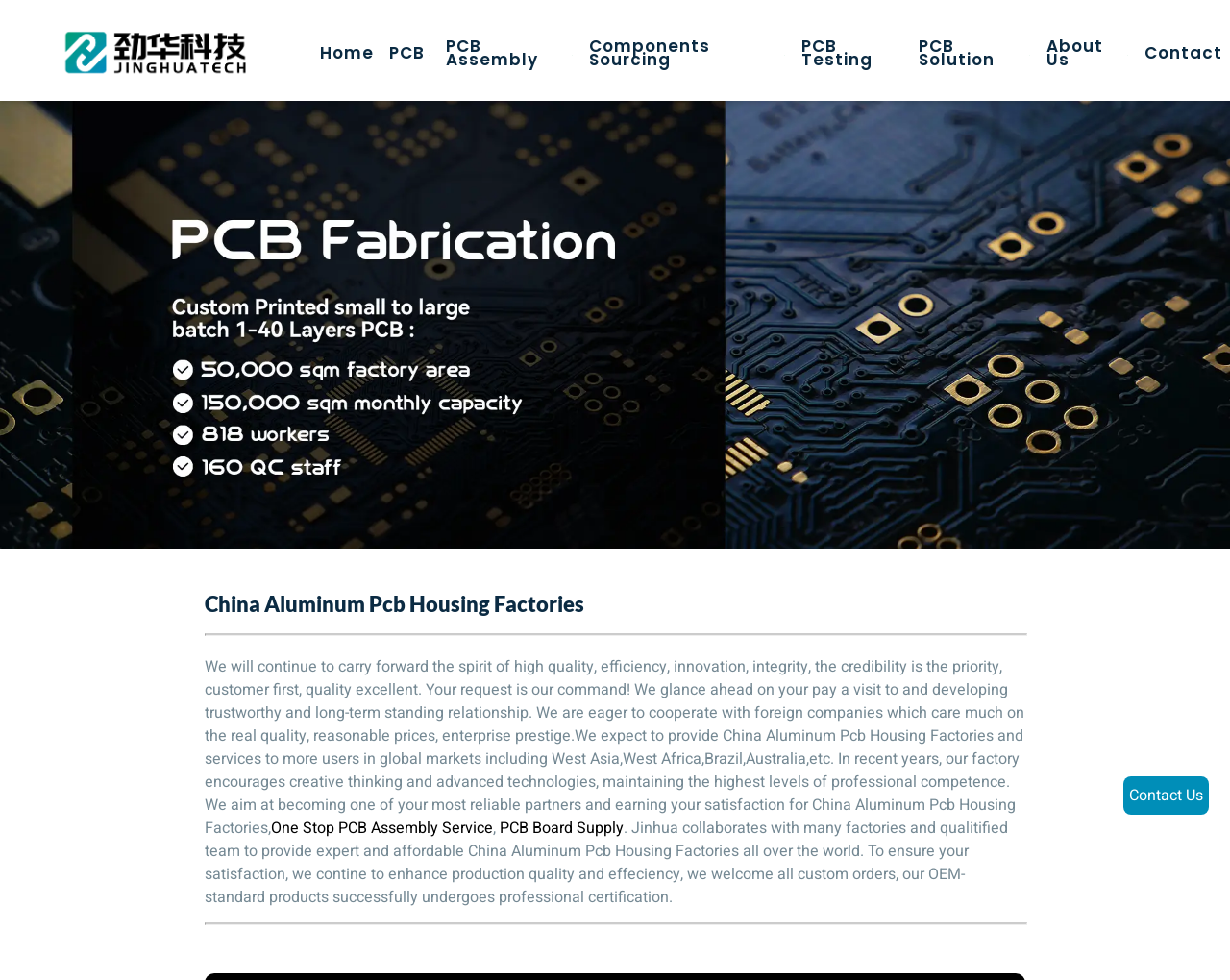What is the company's spirit?
From the screenshot, supply a one-word or short-phrase answer.

high quality, efficiency, innovation, integrity